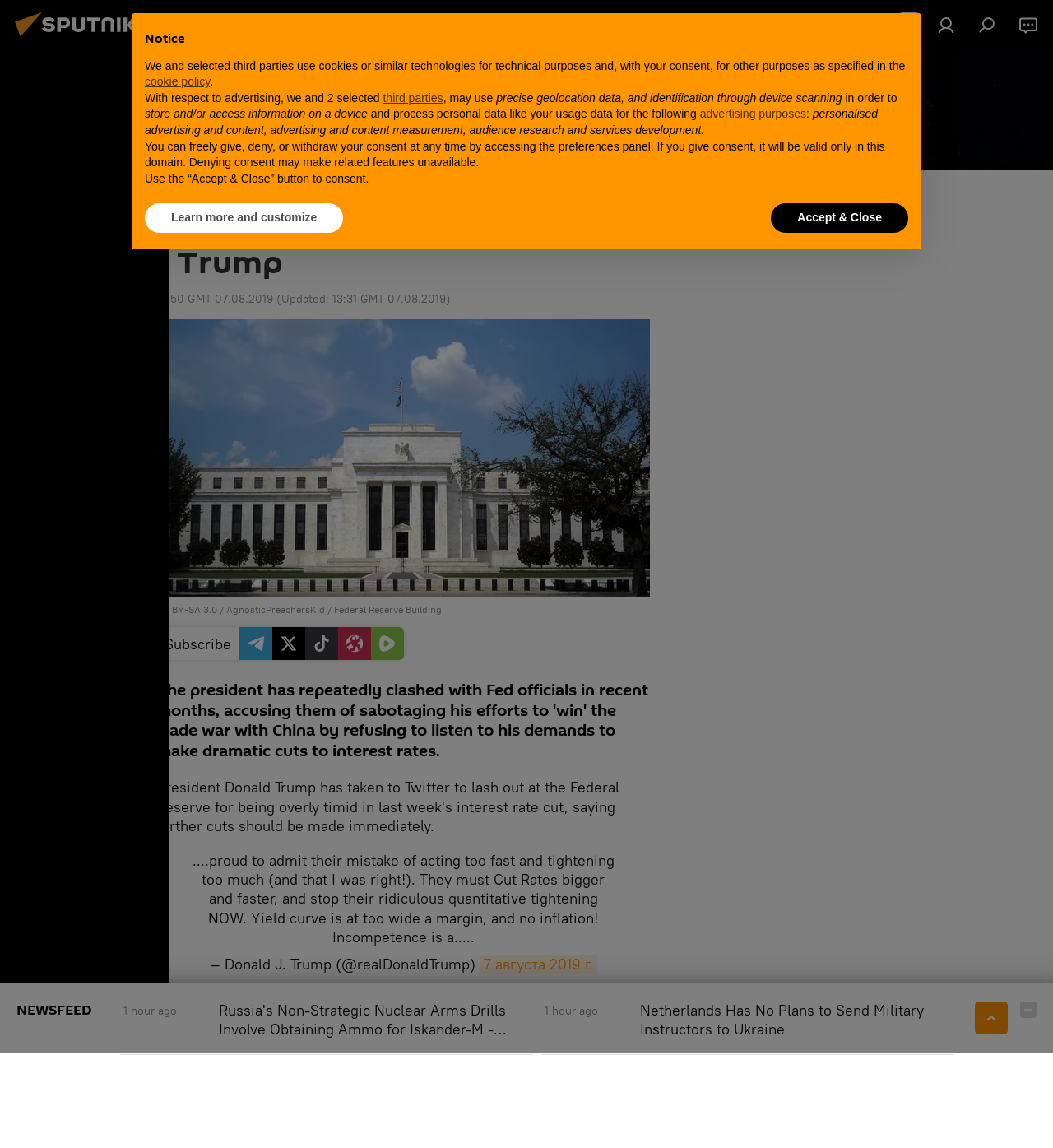What is the name of the news organization?
Based on the visual, give a brief answer using one word or a short phrase.

Sputnik International